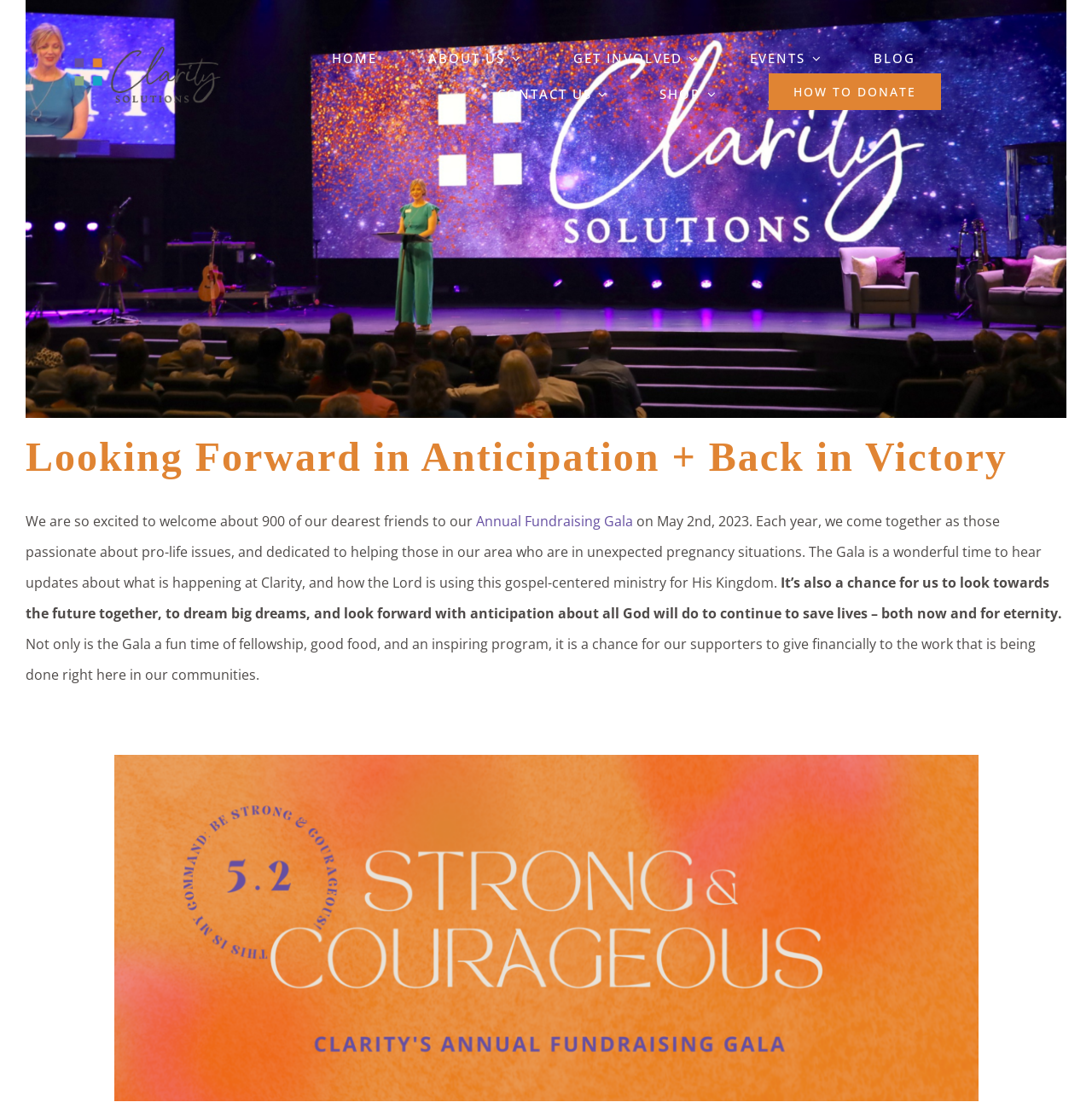What is the purpose of the Annual Fundraising Gala?
Using the screenshot, give a one-word or short phrase answer.

To give financially to the work